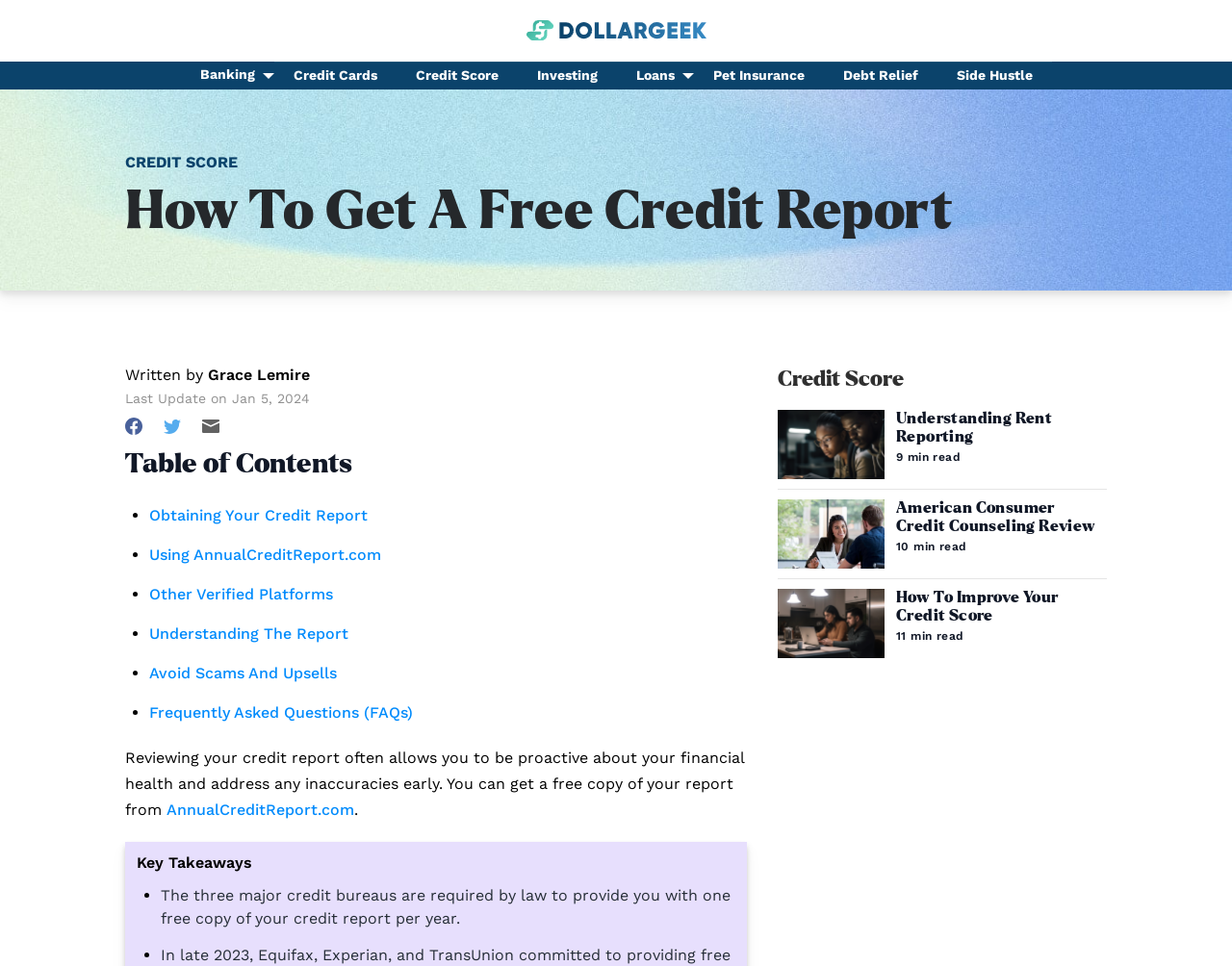Determine the bounding box coordinates for the area you should click to complete the following instruction: "Click on the 'AnnualCreditReport.com' link".

[0.135, 0.829, 0.288, 0.848]